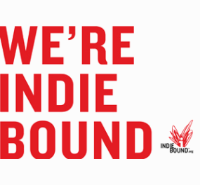Where is the IndieBound logo located?
Answer the question in as much detail as possible.

According to the caption, the logo for IndieBound is situated at the bottom right corner of the image, which suggests that it is located in that specific position.